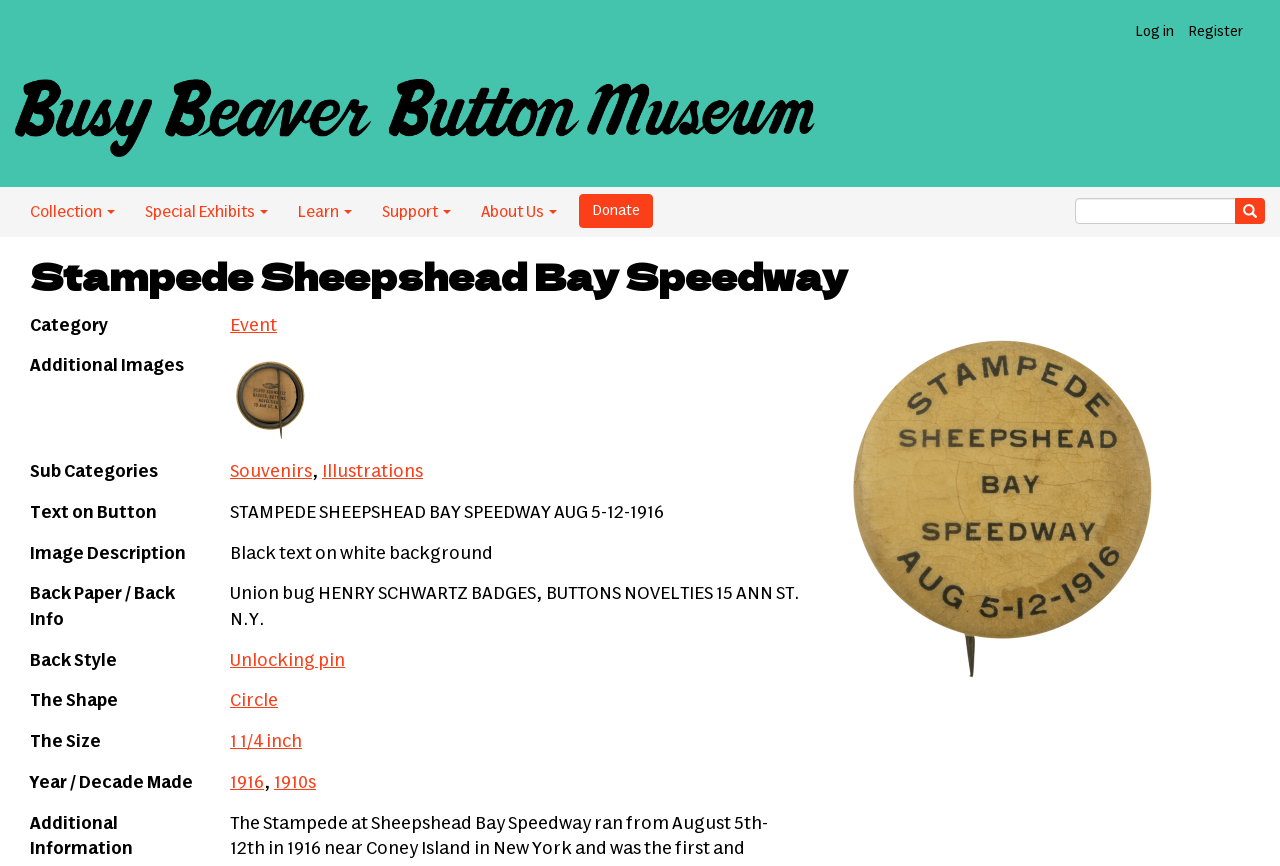Please find and report the bounding box coordinates of the element to click in order to perform the following action: "Learn more about the museum". The coordinates should be expressed as four float numbers between 0 and 1, in the format [left, top, right, bottom].

[0.221, 0.216, 0.287, 0.273]